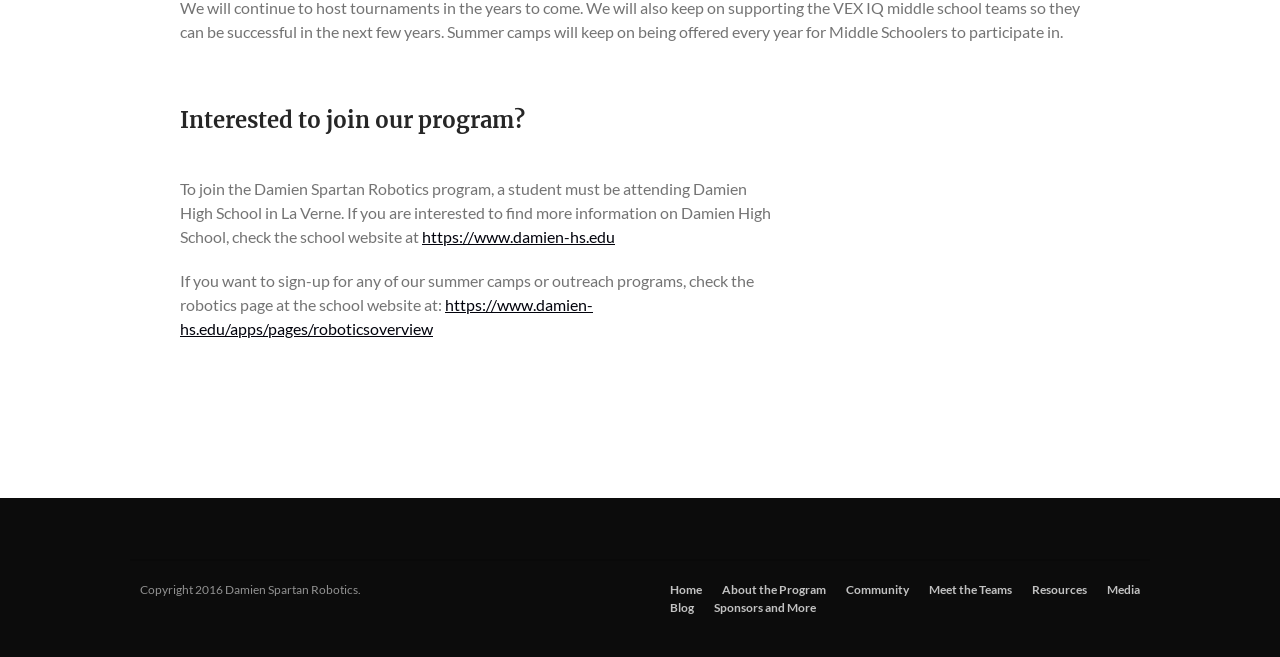Please identify the bounding box coordinates of the region to click in order to complete the task: "View media". The coordinates must be four float numbers between 0 and 1, specified as [left, top, right, bottom].

[0.865, 0.884, 0.891, 0.911]